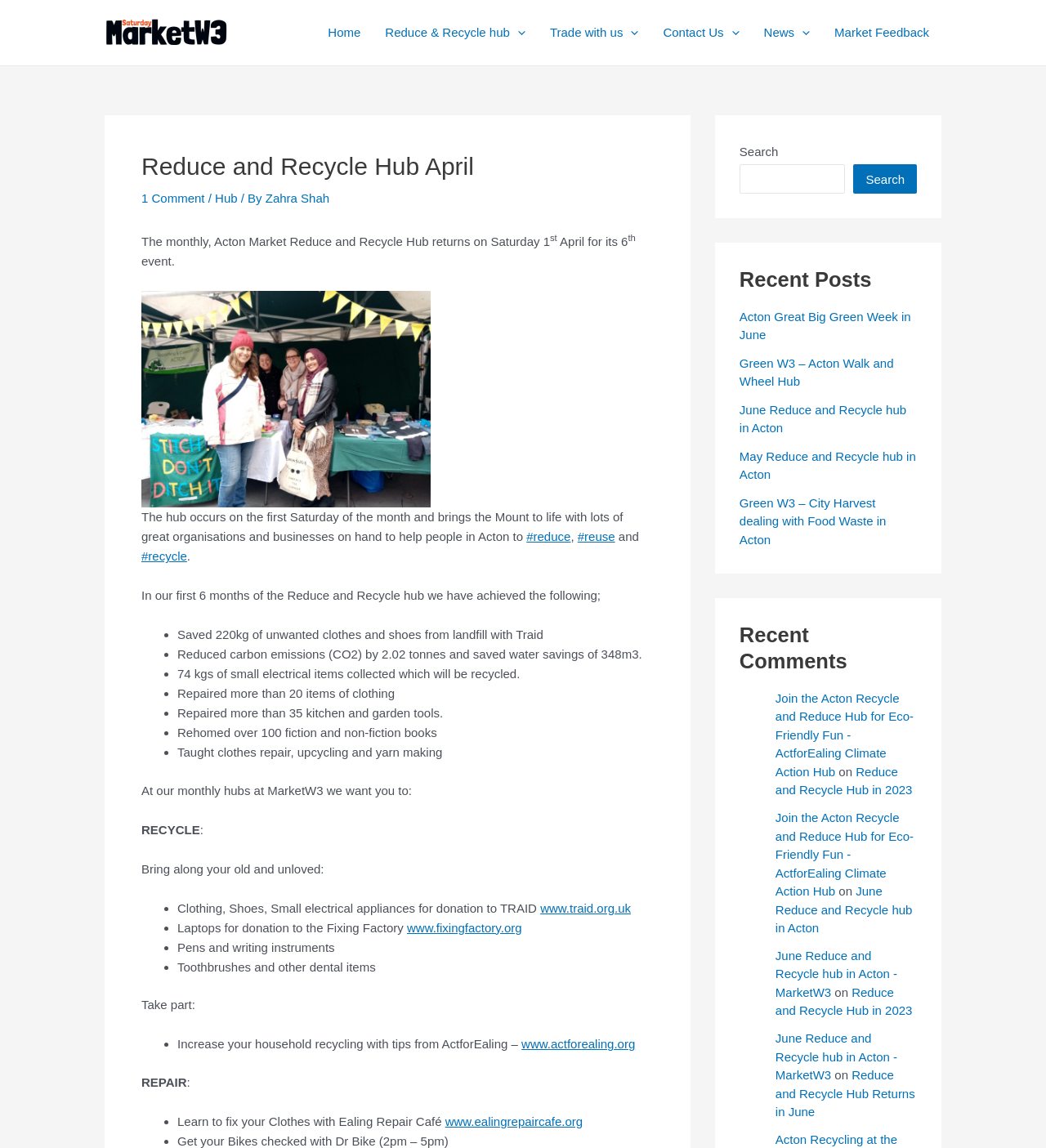Construct a comprehensive description capturing every detail on the webpage.

The webpage is about the "Reduce and Recycle Hub" in Acton Market, which takes place on the first Saturday of every month. At the top of the page, there is a logo of Saturday Market W3, followed by a navigation menu with links to "Home", "Reduce & Recycle hub", "Trade with us", "Contact Us", "News", and "Market Feedback".

Below the navigation menu, there is a header section with the title "Reduce and Recycle Hub April" and a link to "1 Comment". The title is followed by a brief description of the event, which is a monthly hub that brings together various organizations and businesses to help people in Acton reduce, reuse, and recycle.

The main content of the page is divided into sections. The first section highlights the achievements of the hub in its first six months, including saving 220kg of unwanted clothes and shoes from landfill, reducing carbon emissions, and collecting small electrical items for recycling.

The next section encourages visitors to take action, with a list of items they can bring to the hub for recycling, including clothing, shoes, small electrical appliances, laptops, pens, and toothbrushes. There are also links to external websites, such as TRAID and the Fixing Factory, where visitors can learn more about recycling and repairing.

The following section focuses on ways to increase household recycling, with tips from ActforEaling, and a link to their website. The final section is about repairing and fixing items, with a list of activities visitors can participate in, including learning to fix clothes with Ealing Repair Café and getting bikes checked with Dr Bike.

On the right side of the page, there is a complementary section with a search bar, allowing visitors to search for specific information on the website.